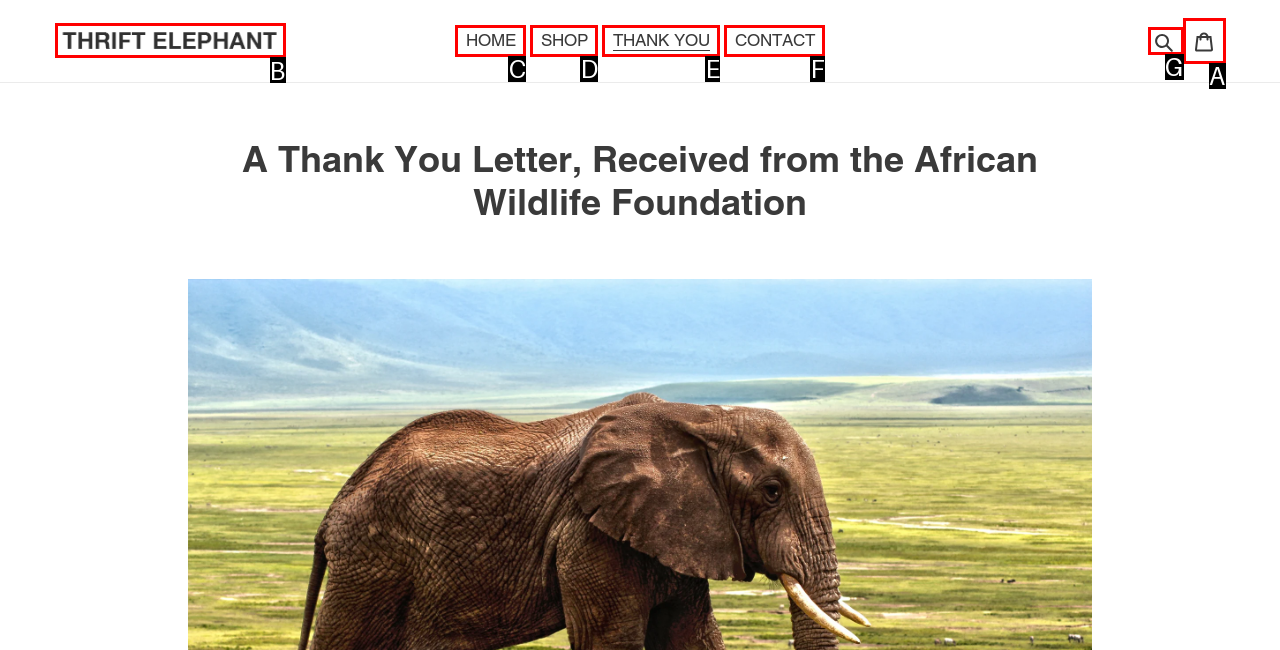Identify the HTML element that matches the description: title="Pin it with Pinterest". Provide the letter of the correct option from the choices.

None